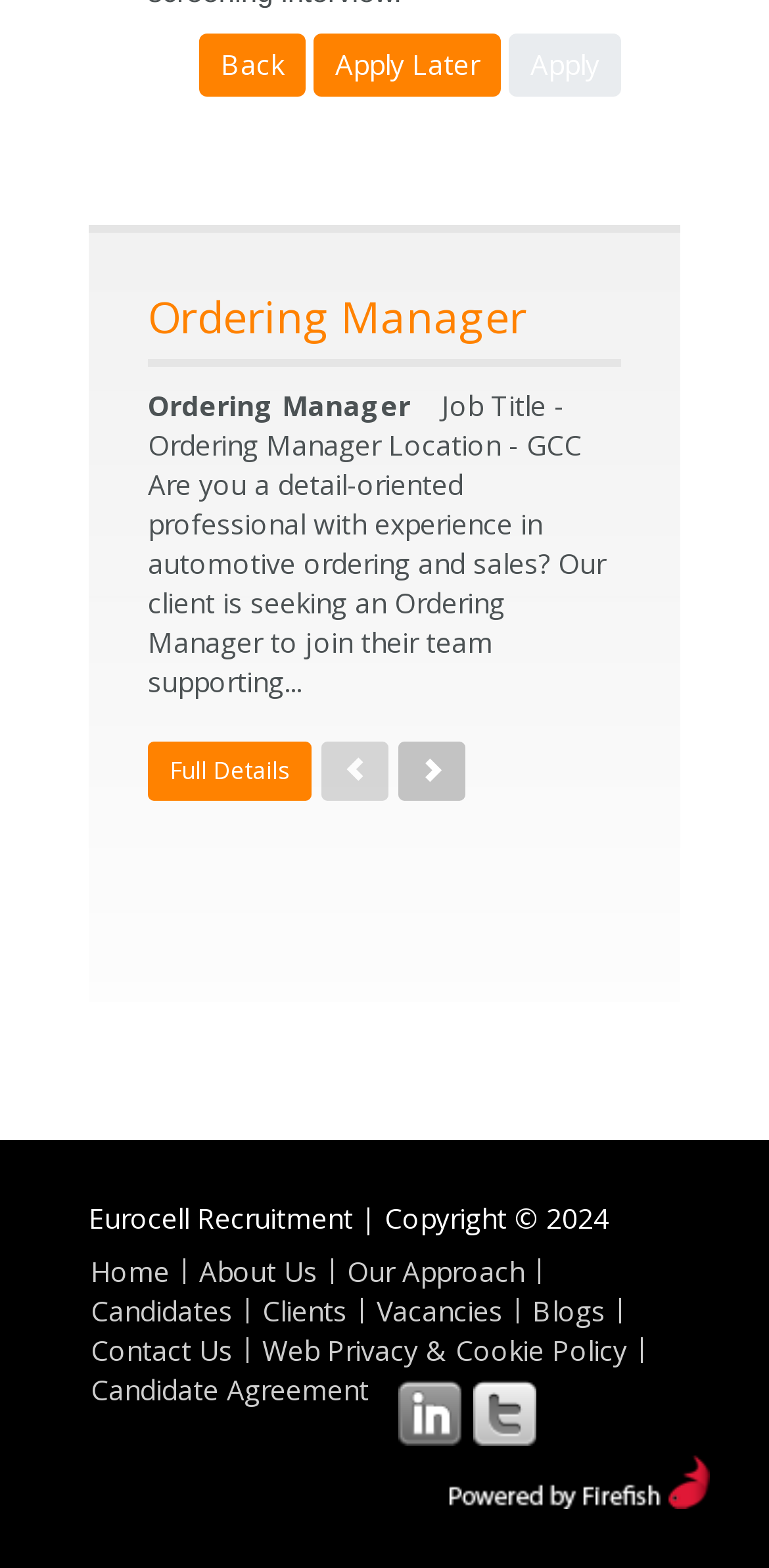Respond with a single word or phrase to the following question:
What is the location mentioned in the job description?

GCC